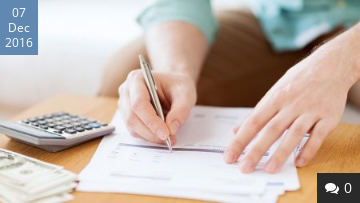Provide a comprehensive description of the image.

The image captures a person engaged in the process of completing a self-assessment tax return on December 7, 2016. The individual, dressed in a light blue shirt, is focused on filling out financial documents, holding a pen in one hand while the other rests on the sheet of paper. A calculator sits nearby, alongside bundles of cash, indicating an organized workspace likely dedicated to managing personal finances. This scene emphasizes the importance of financial planning and the looming deadline for tax submissions, mirroring the theme of making informed financial decisions during the end of the year.